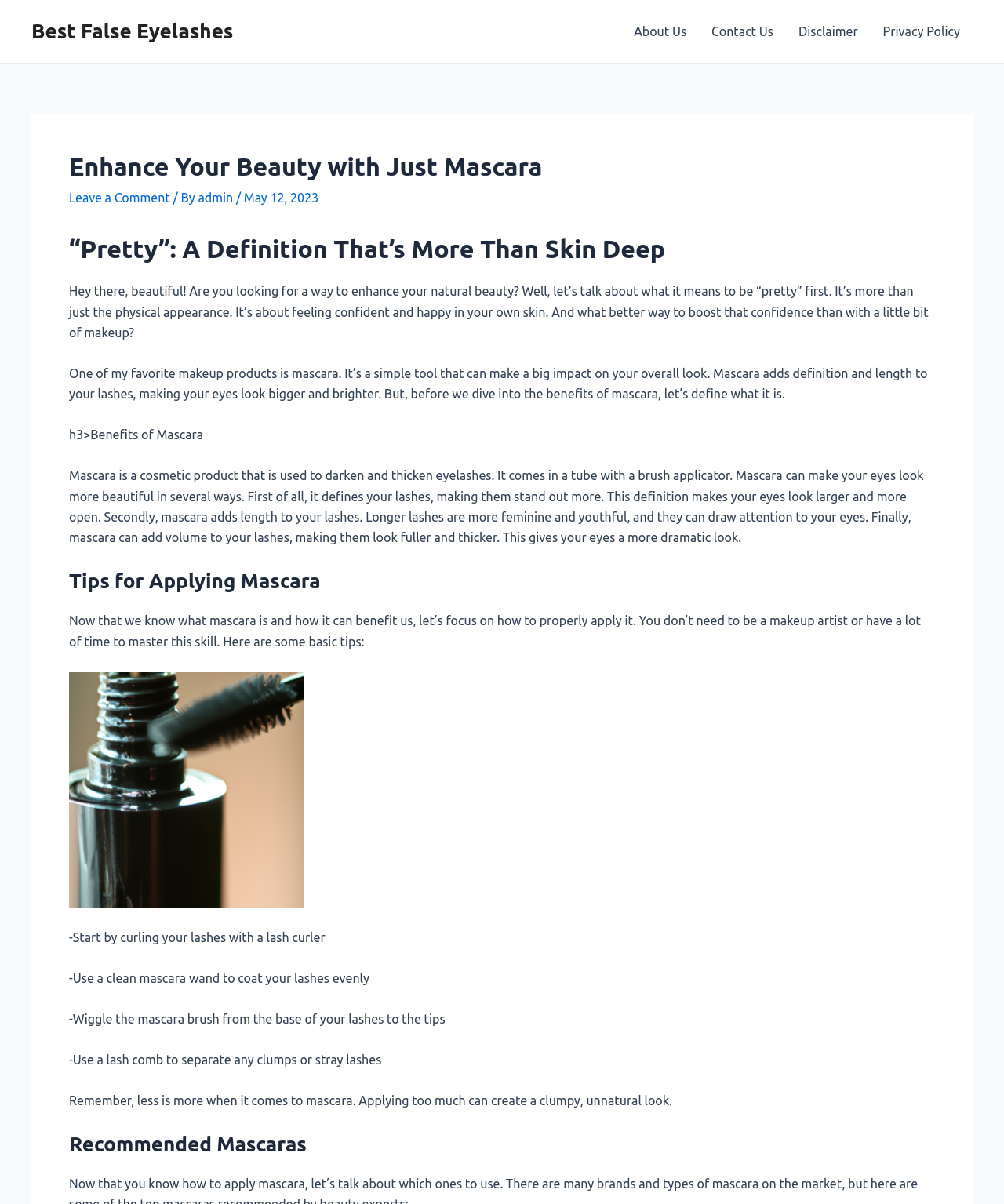Extract the main headline from the webpage and generate its text.

Enhance Your Beauty with Just Mascara